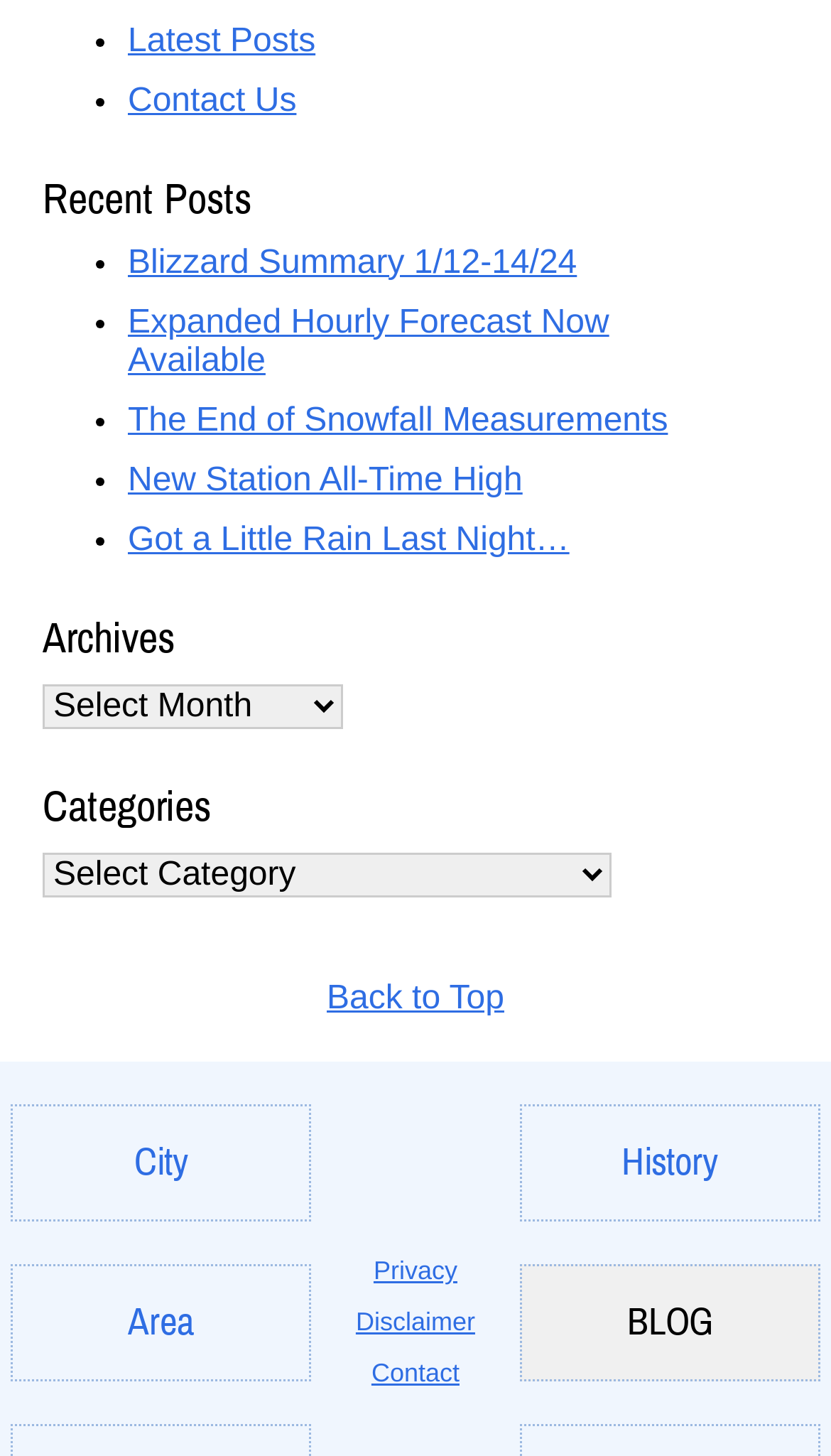Please specify the bounding box coordinates of the clickable region necessary for completing the following instruction: "Read Blizzard Summary 1/12-14/24". The coordinates must consist of four float numbers between 0 and 1, i.e., [left, top, right, bottom].

[0.154, 0.168, 0.694, 0.193]